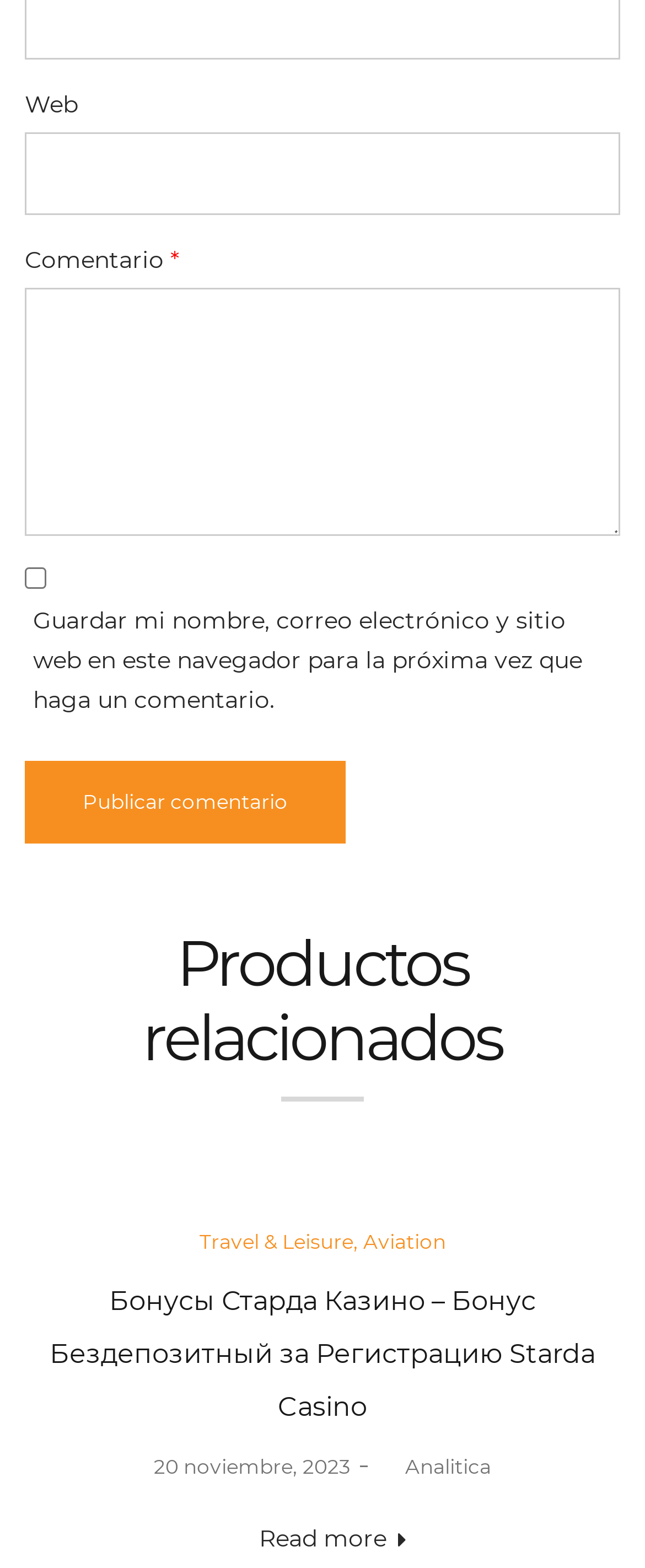Please determine the bounding box coordinates for the element that should be clicked to follow these instructions: "Write a comment".

[0.038, 0.183, 0.962, 0.341]